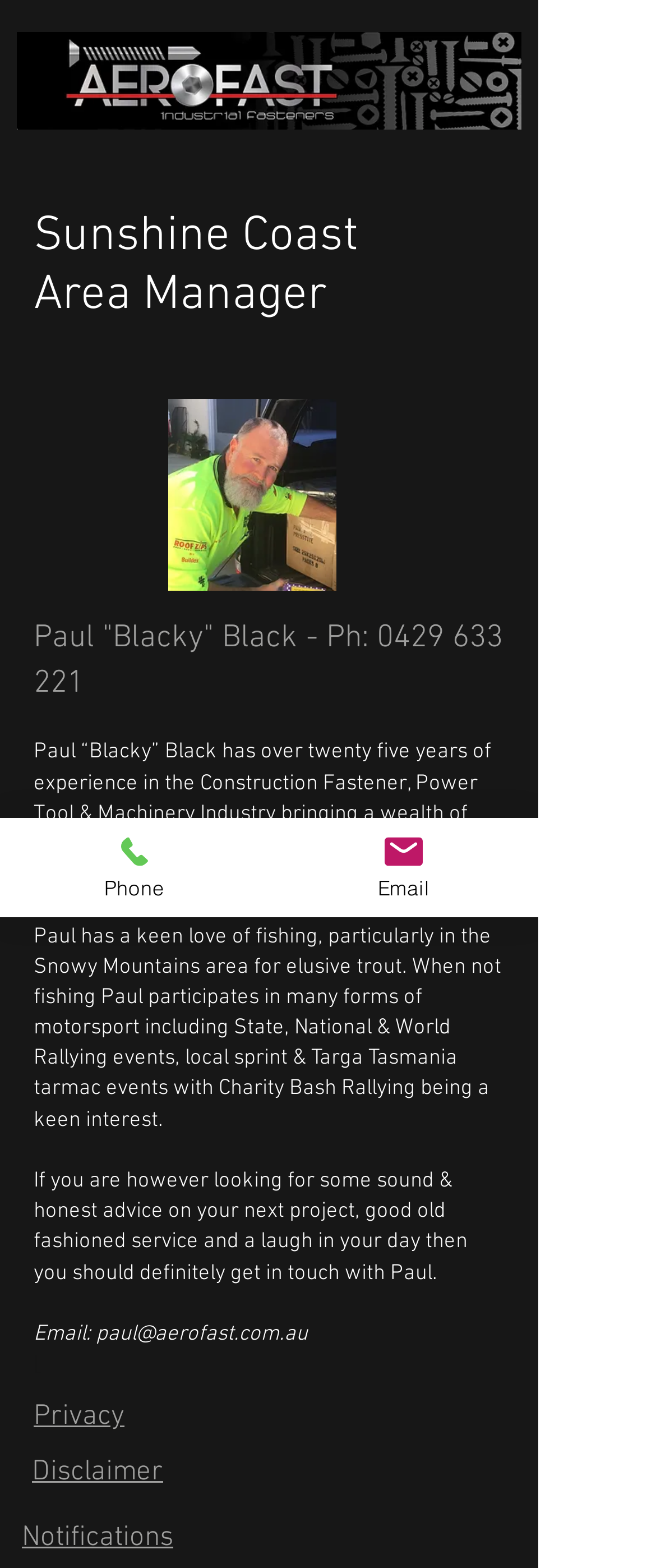What is Paul's experience in the industry?
Please provide a single word or phrase as your answer based on the image.

over twenty five years